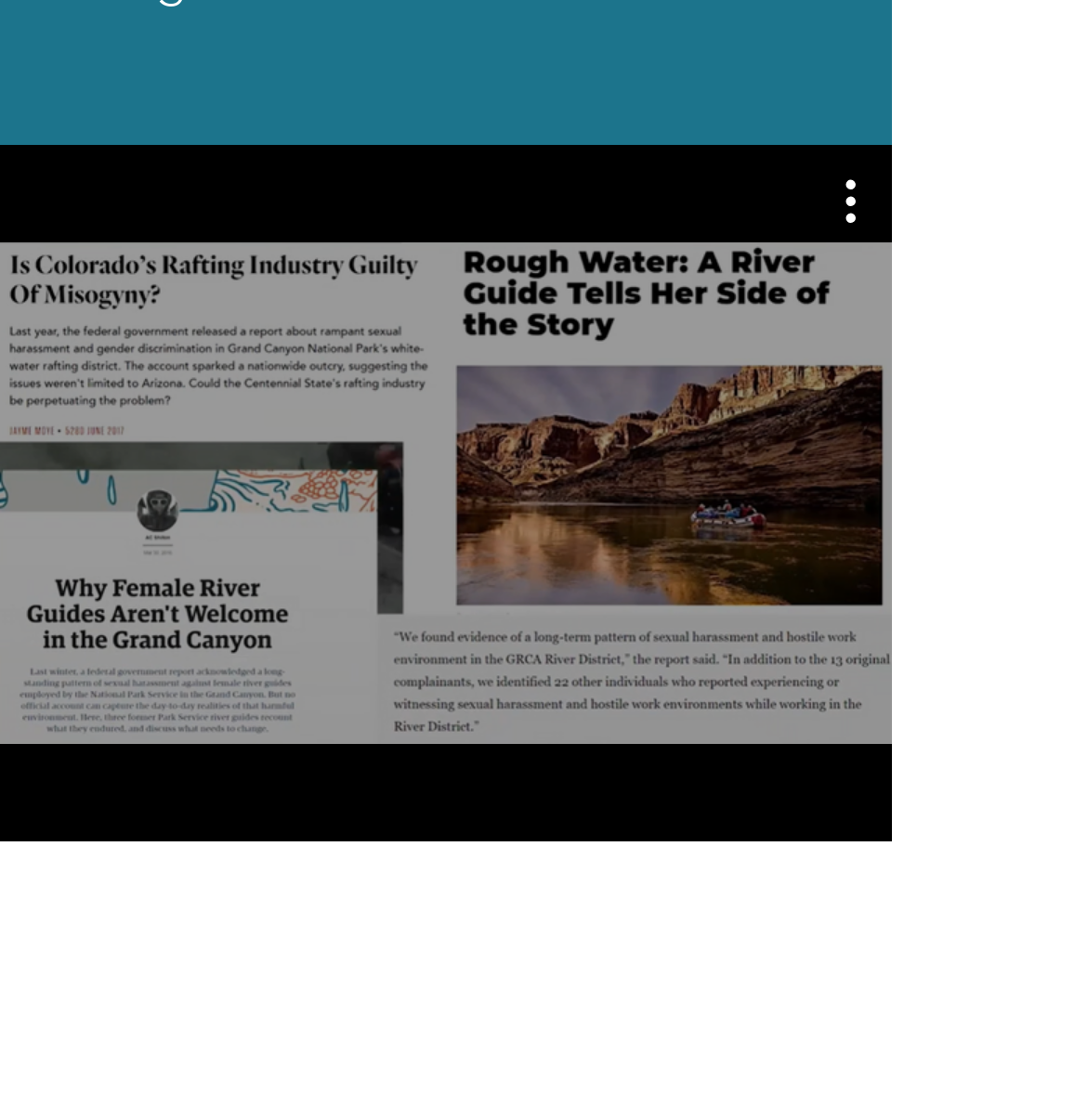Please provide a comprehensive response to the question based on the details in the image: How many social media links are present?

The social bar at the bottom of the webpage contains three links, namely Facebook, Twitter, and Instagram, which are commonly used social media platforms.